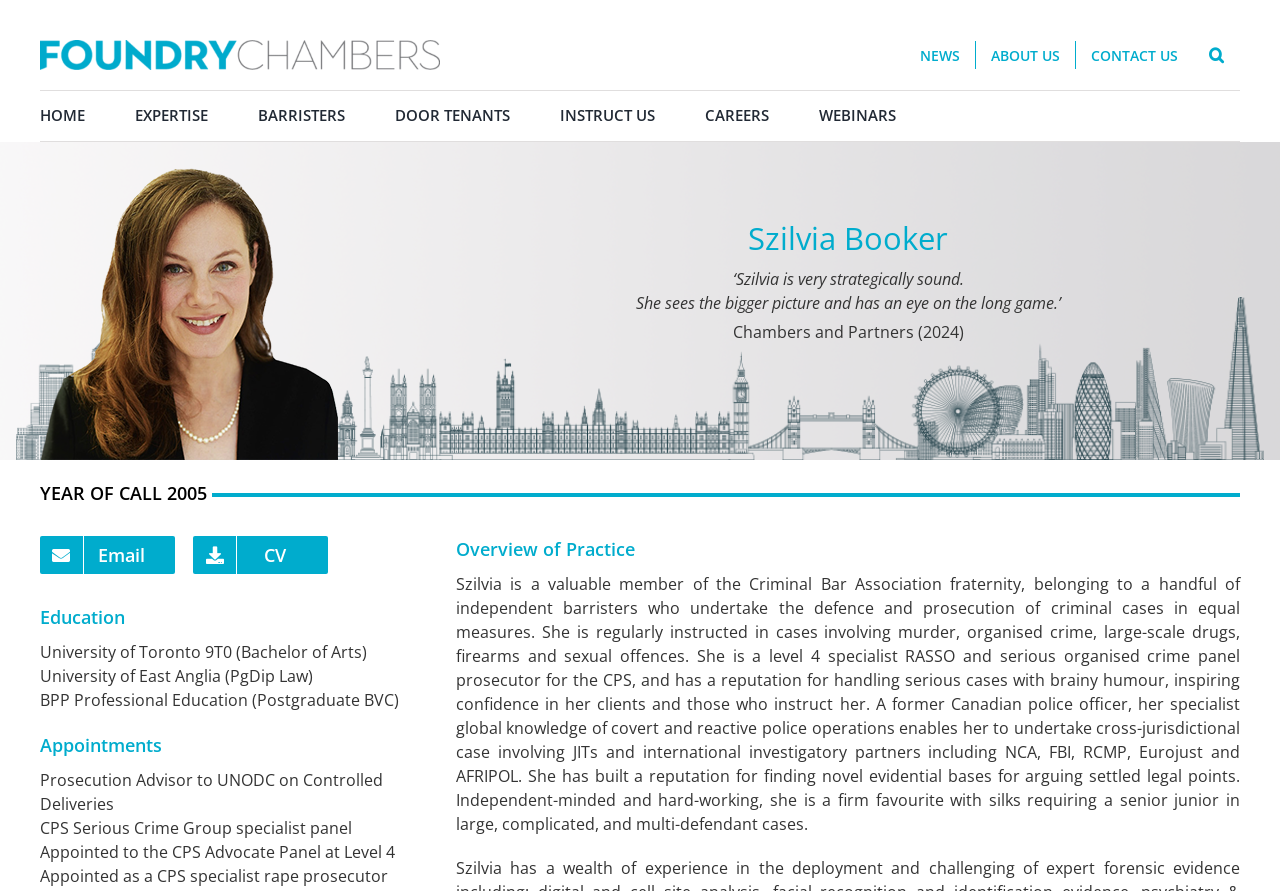What is Szilvia's year of call?
Can you provide a detailed and comprehensive answer to the question?

I found the answer by looking at the heading 'YEAR OF CALL 2005' on the webpage, which indicates that Szilvia's year of call is 2005.